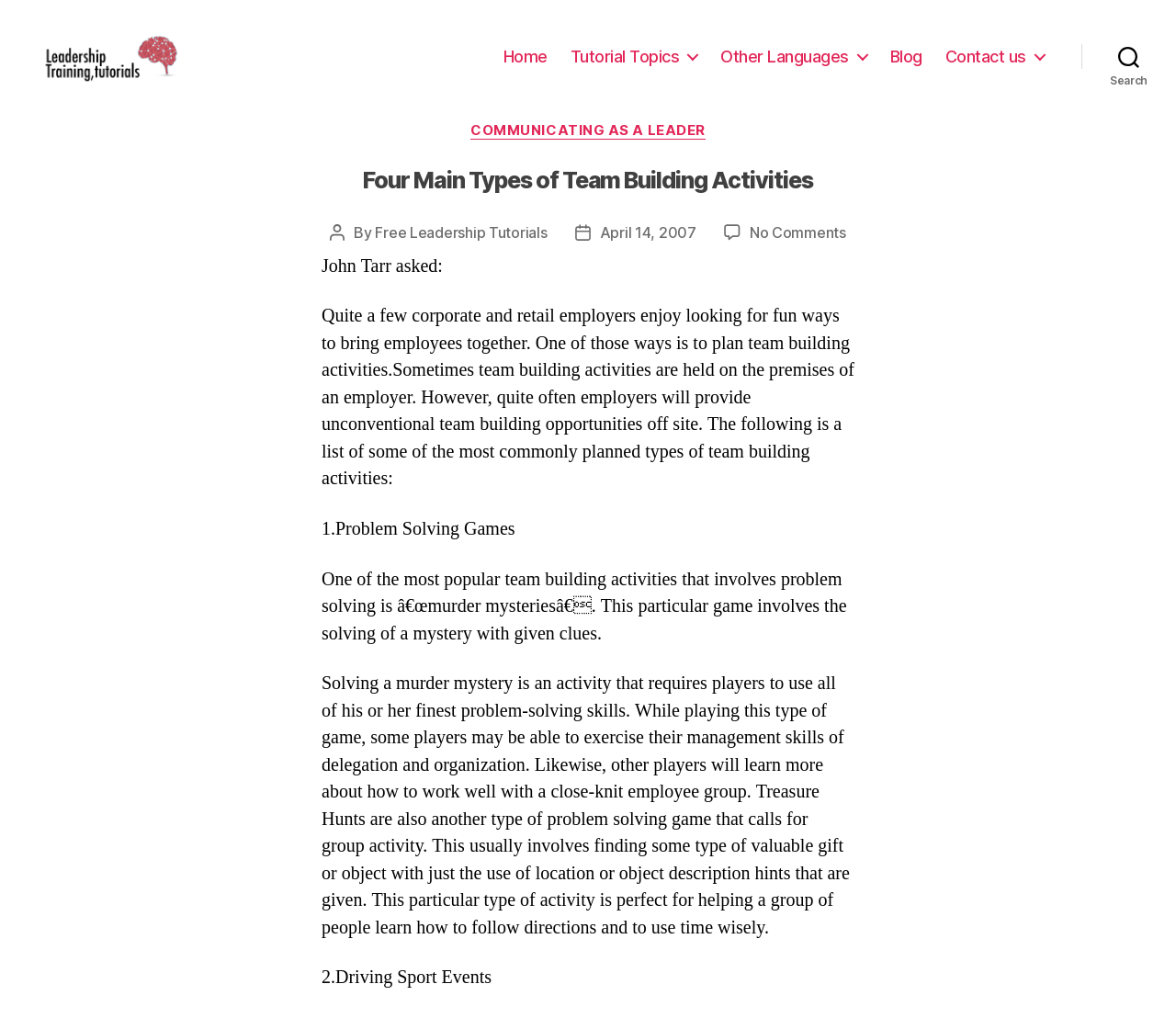Describe all the significant parts and information present on the webpage.

The webpage is about team building activities, specifically discussing the four main types of such activities. At the top left, there is a link to "Leadership Training Tutorials" accompanied by an image with the same name. Below this, there is a horizontal navigation bar with links to "Home", "Tutorial Topics", "Other Languages", "Blog", and "Contact us". 

On the right side, there is a search button. Below the navigation bar, there is a header section with a heading "Four Main Types of Team Building Activities" and some metadata about the post, including the author, post date, and a link to "No Comments". 

The main content of the webpage starts with a question asked by John Tarr, followed by a paragraph explaining the importance of team building activities in corporate and retail environments. The text then lists and describes four types of team building activities, including problem-solving games, driving sport events, and others. The first type, problem-solving games, is explained in more detail, with examples of "murder mysteries" and treasure hunts, highlighting the skills that can be developed through these activities, such as problem-solving, management, and teamwork.